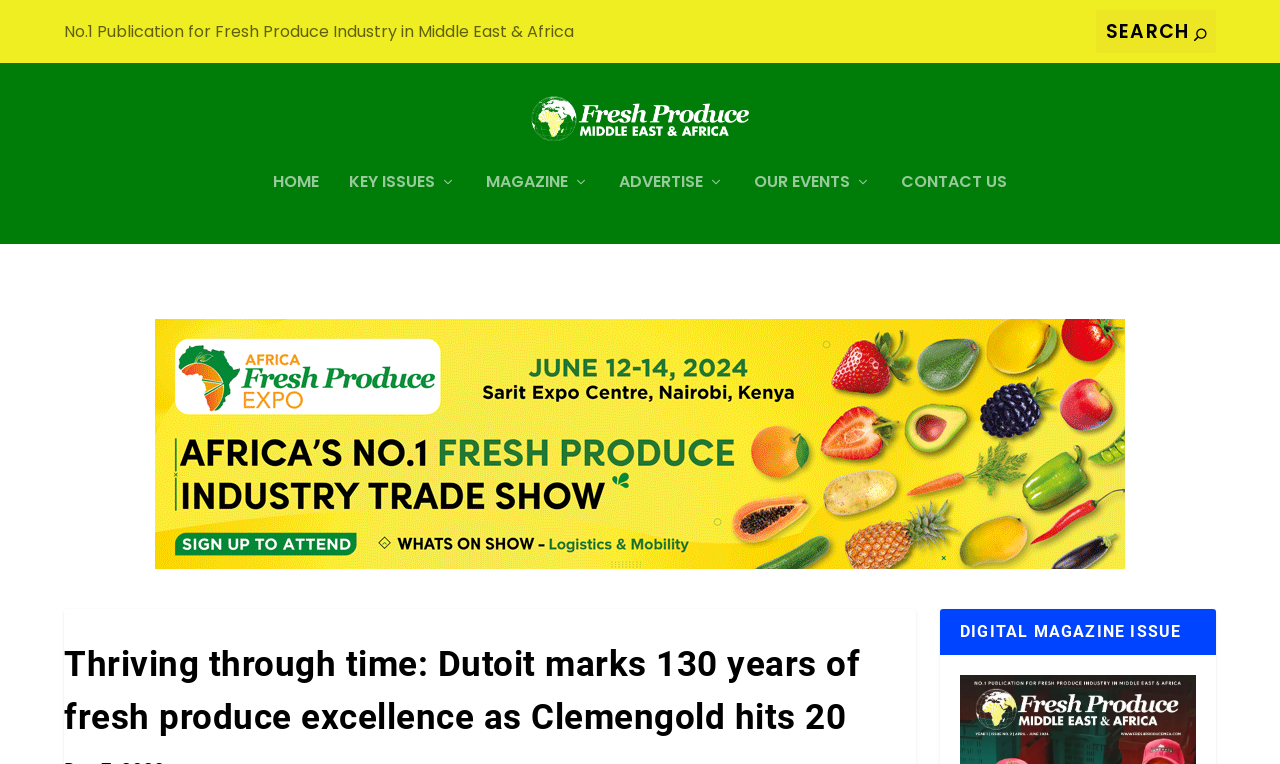Using the elements shown in the image, answer the question comprehensively: What is the name of the magazine?

I found the answer by looking at the link element with the text 'Fresh Produce Middle East & Africa Magazine' which is located at the top of the webpage, and it is also accompanied by an image with the same name.